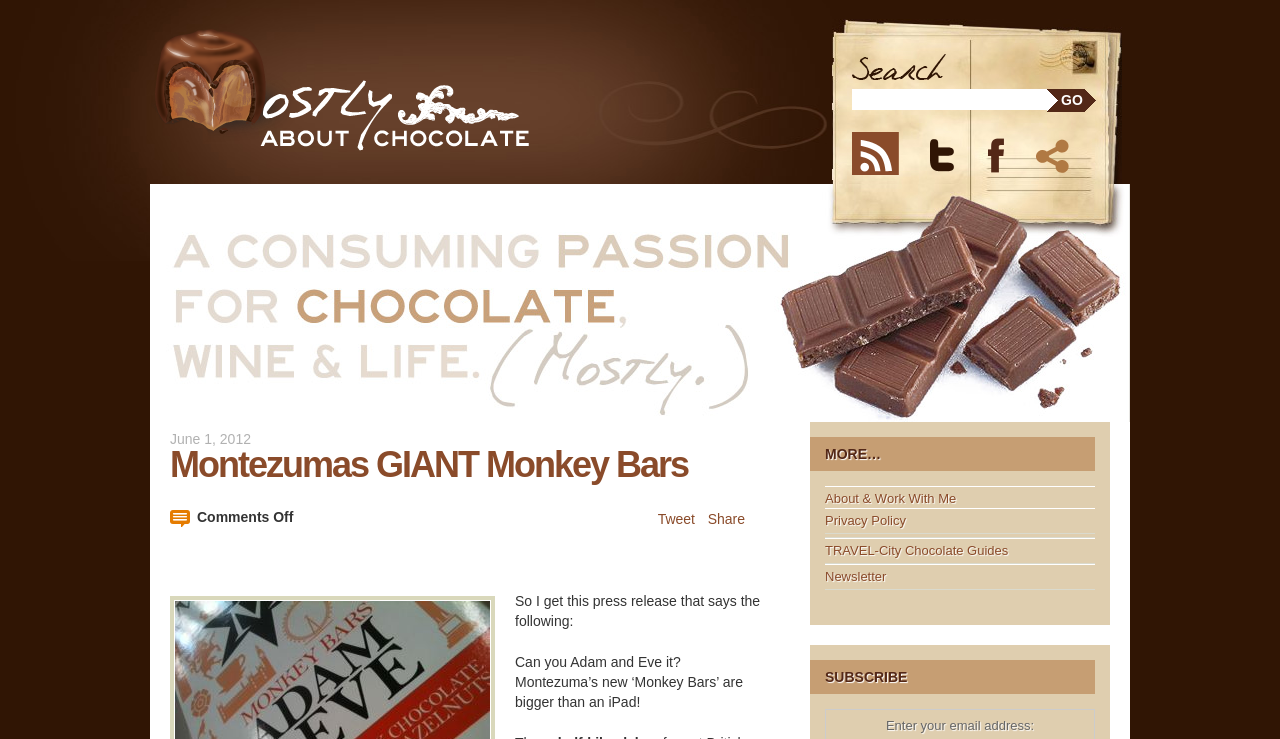Extract the bounding box coordinates for the UI element described as: "Mostly About Chocolate Blog".

[0.117, 0.0, 0.479, 0.242]